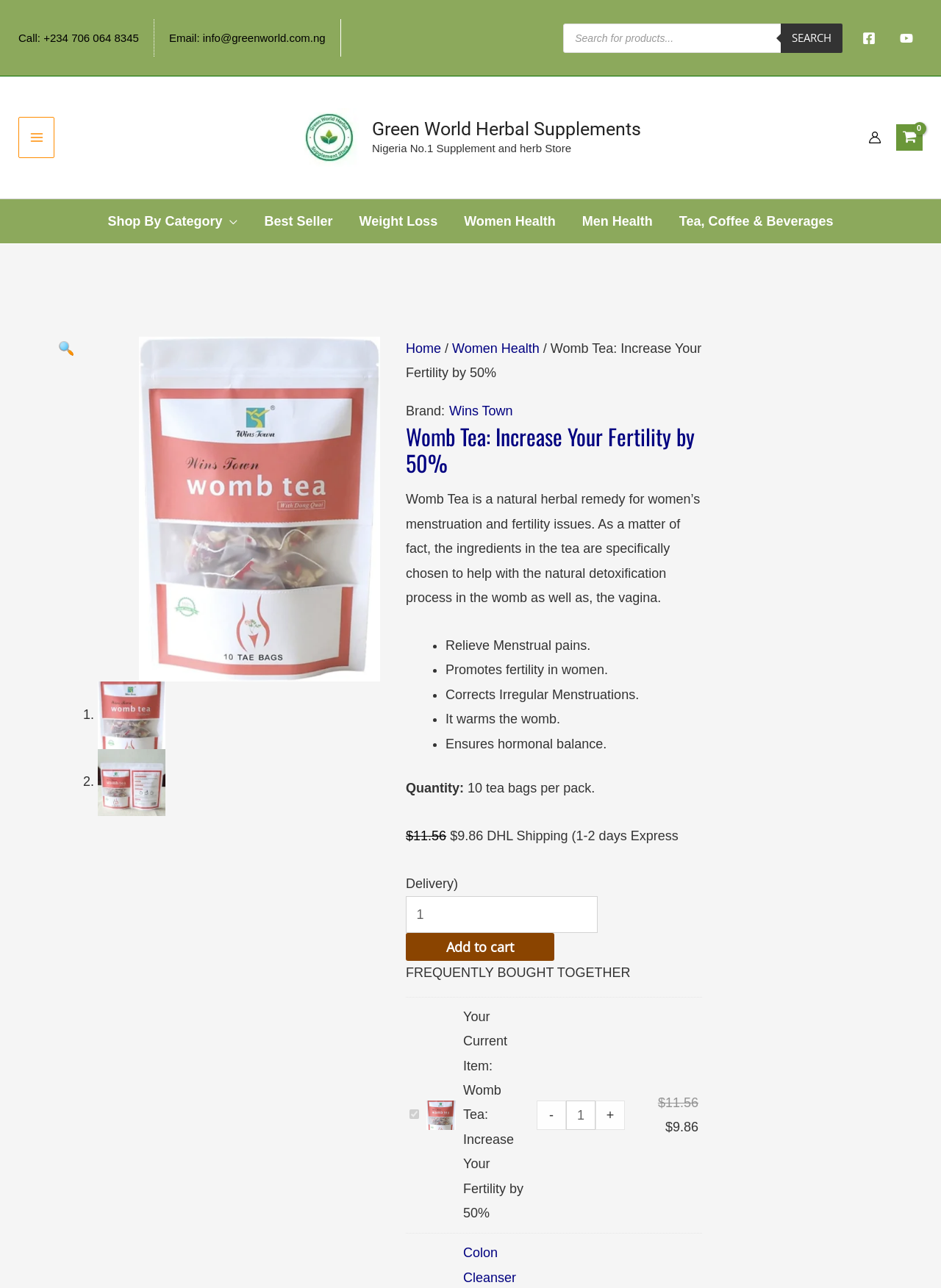Examine the image carefully and respond to the question with a detailed answer: 
What is the phone number to call for inquiries?

I found the phone number by looking at the top section of the webpage, where it says 'Call: +234 706 064 8345'.